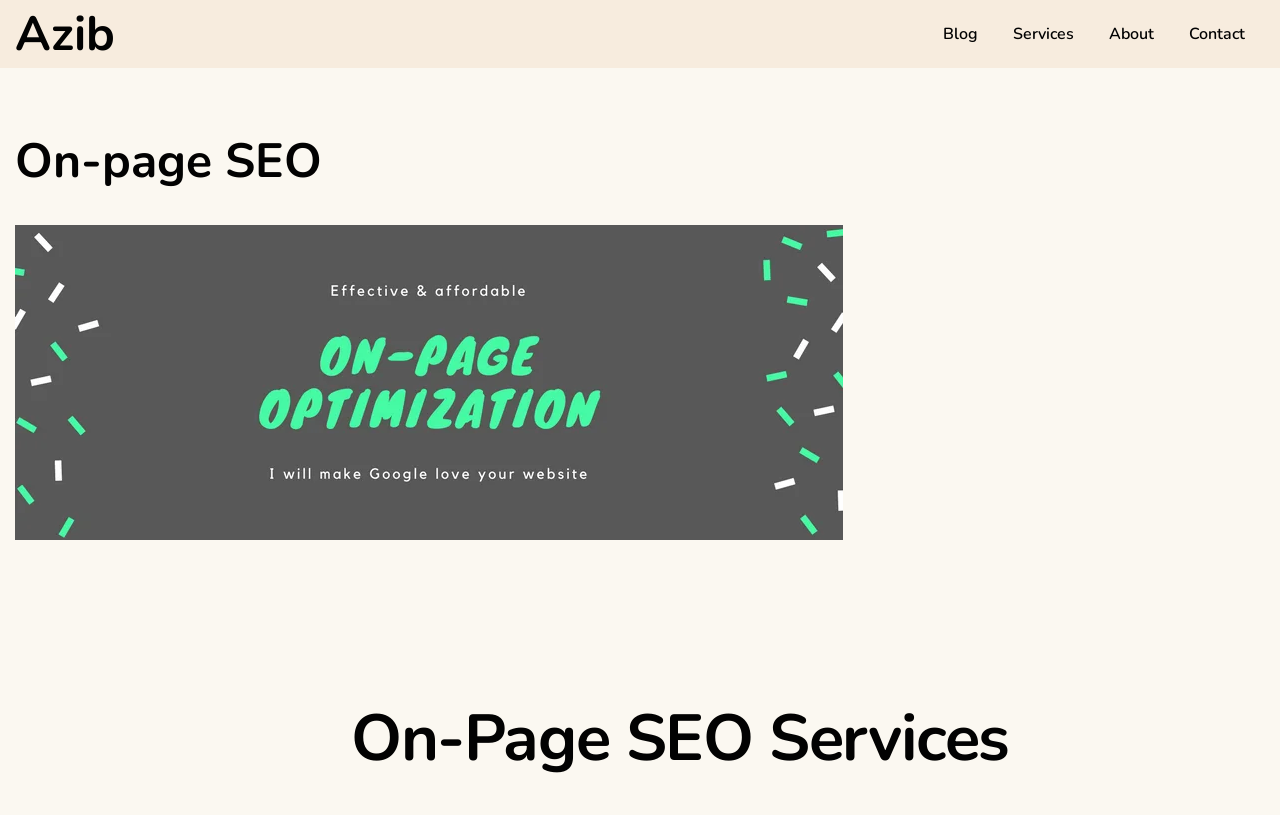Answer the following query concisely with a single word or phrase:
Is the webpage focused on a specific SEO service?

Yes